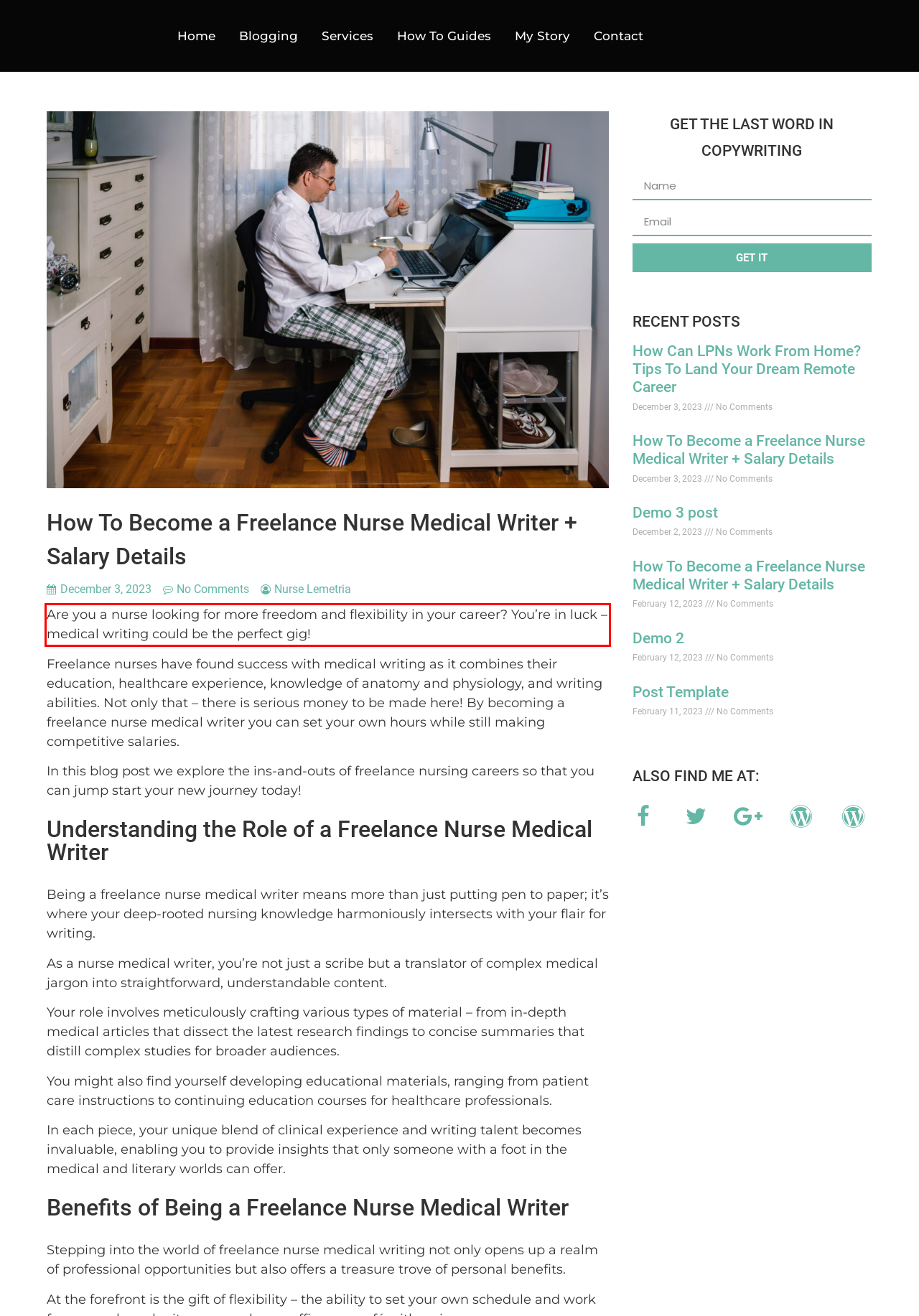You are looking at a screenshot of a webpage with a red rectangle bounding box. Use OCR to identify and extract the text content found inside this red bounding box.

Are you a nurse looking for more freedom and flexibility in your career? You’re in luck – medical writing could be the perfect gig!